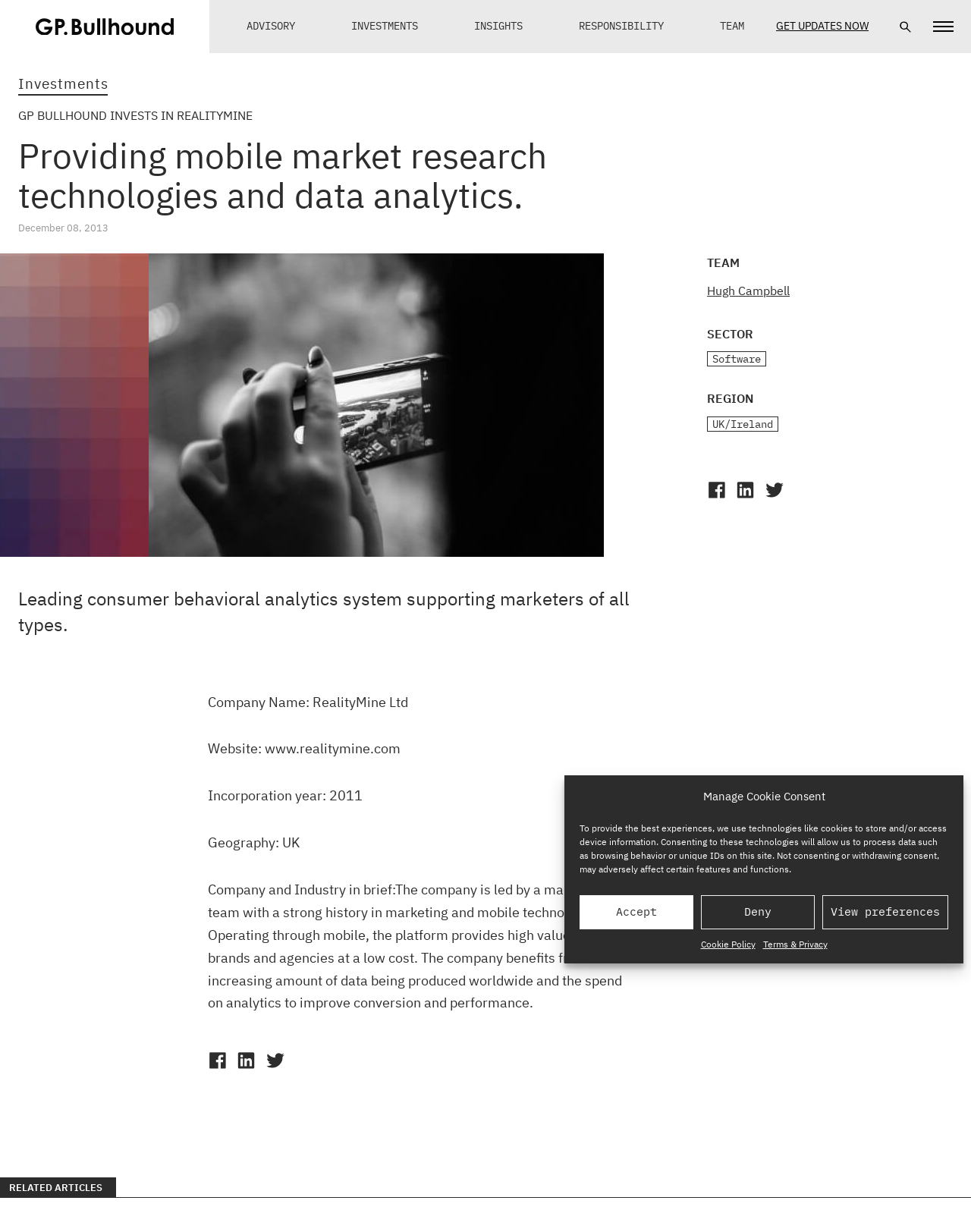Locate the bounding box coordinates of the item that should be clicked to fulfill the instruction: "Get updates now".

[0.799, 0.014, 0.895, 0.029]